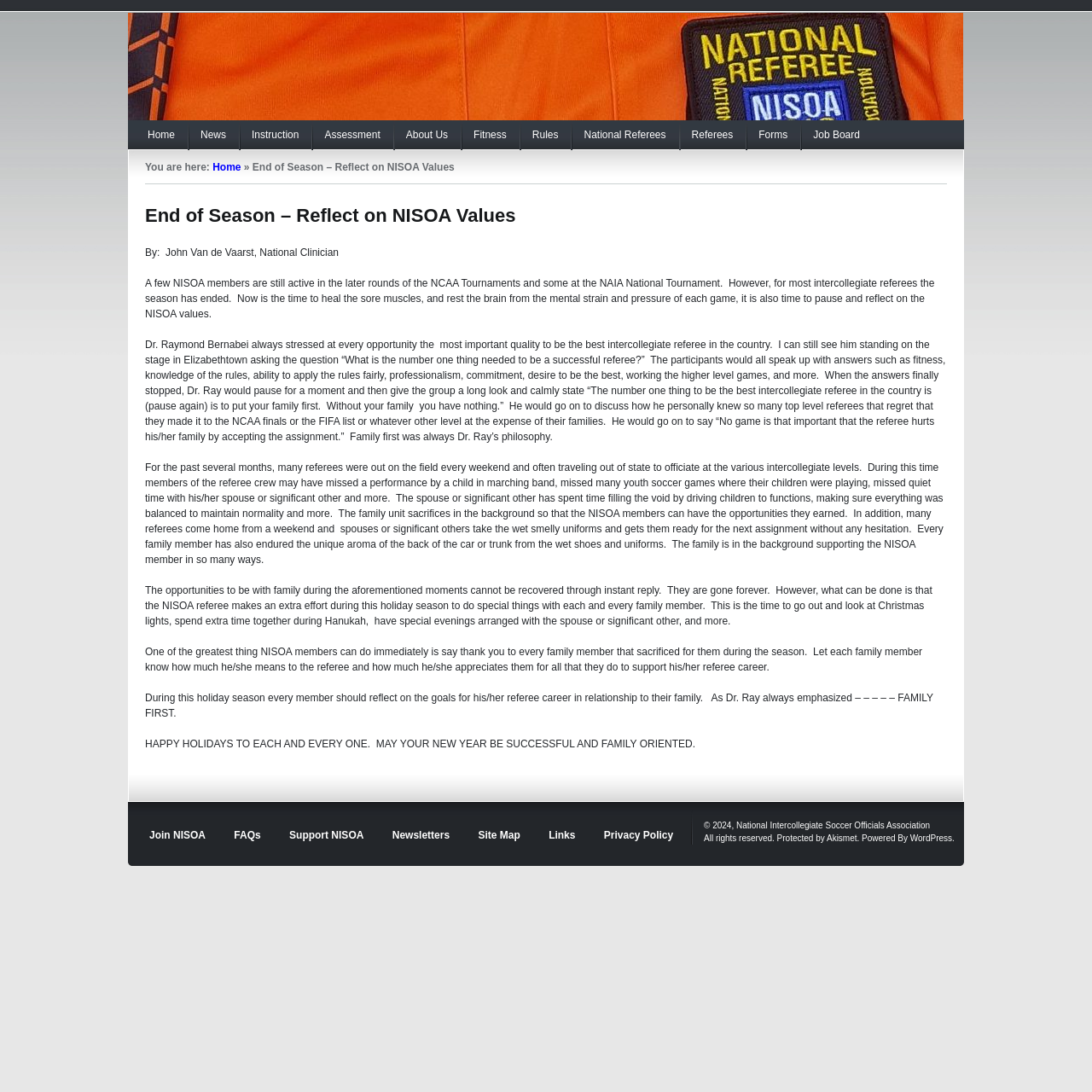Show the bounding box coordinates of the element that should be clicked to complete the task: "Go to the 'News' page".

[0.177, 0.11, 0.213, 0.138]